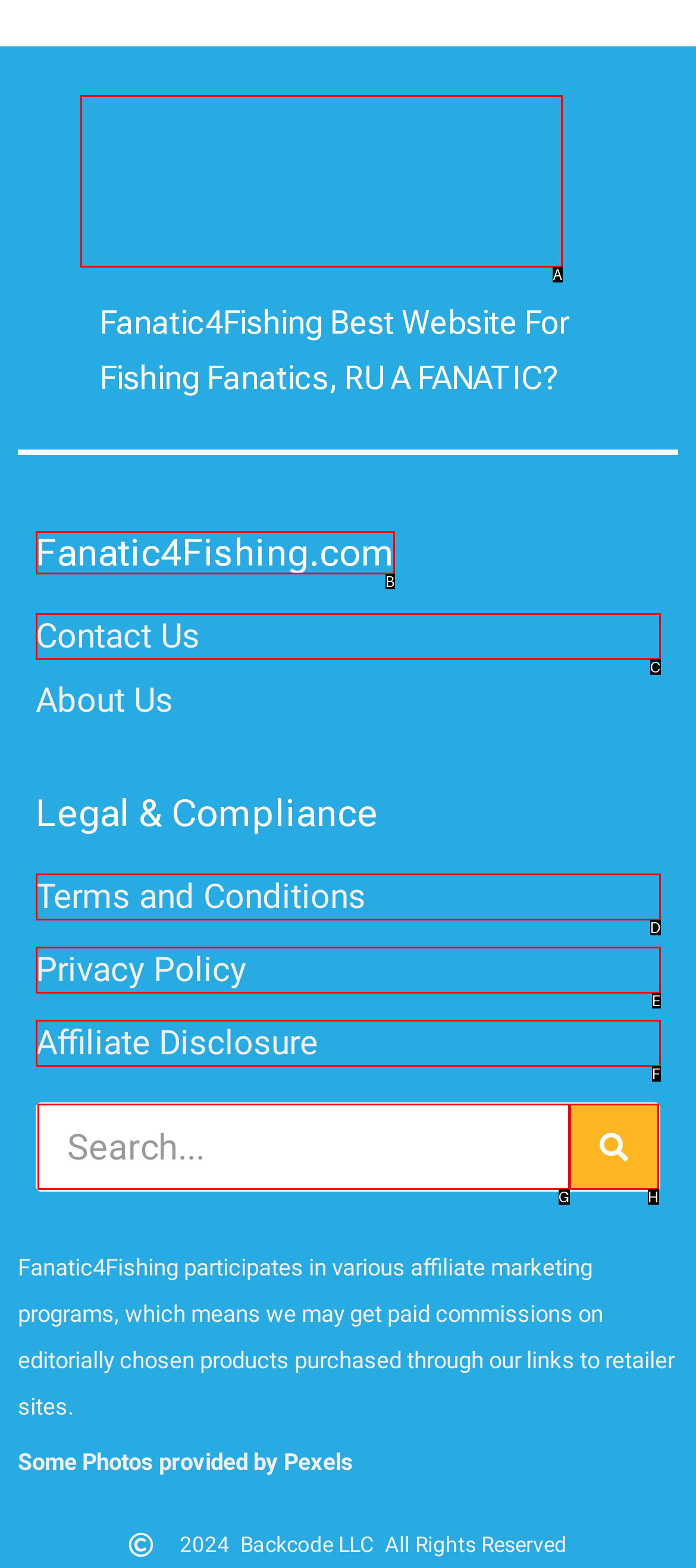Determine the UI element that matches the description: Contact Us
Answer with the letter from the given choices.

C